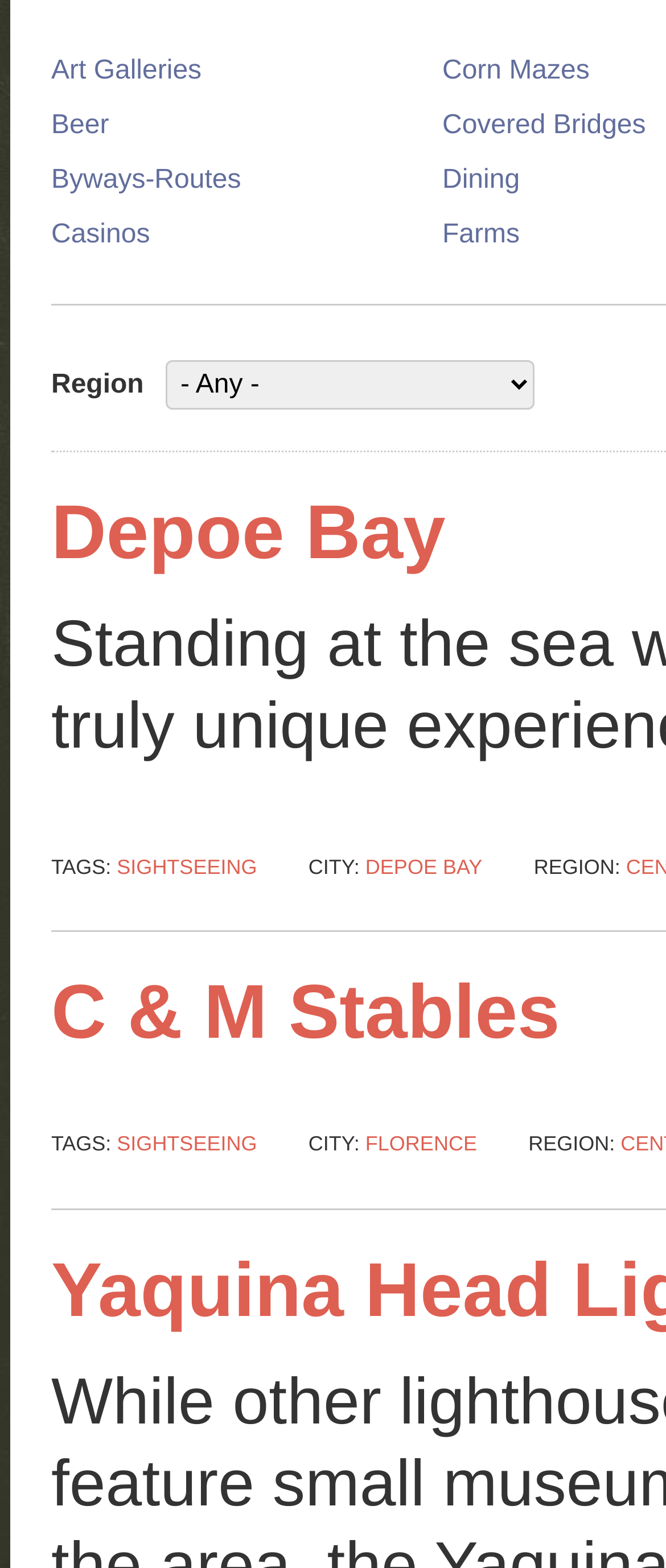How many links are there on the left side of the webpage?
Please give a well-detailed answer to the question.

I counted the number of links on the left side of the webpage, which are 'Art Galleries', 'Beer', 'Byways-Routes', and 'Casinos'. There are 4 links in total.